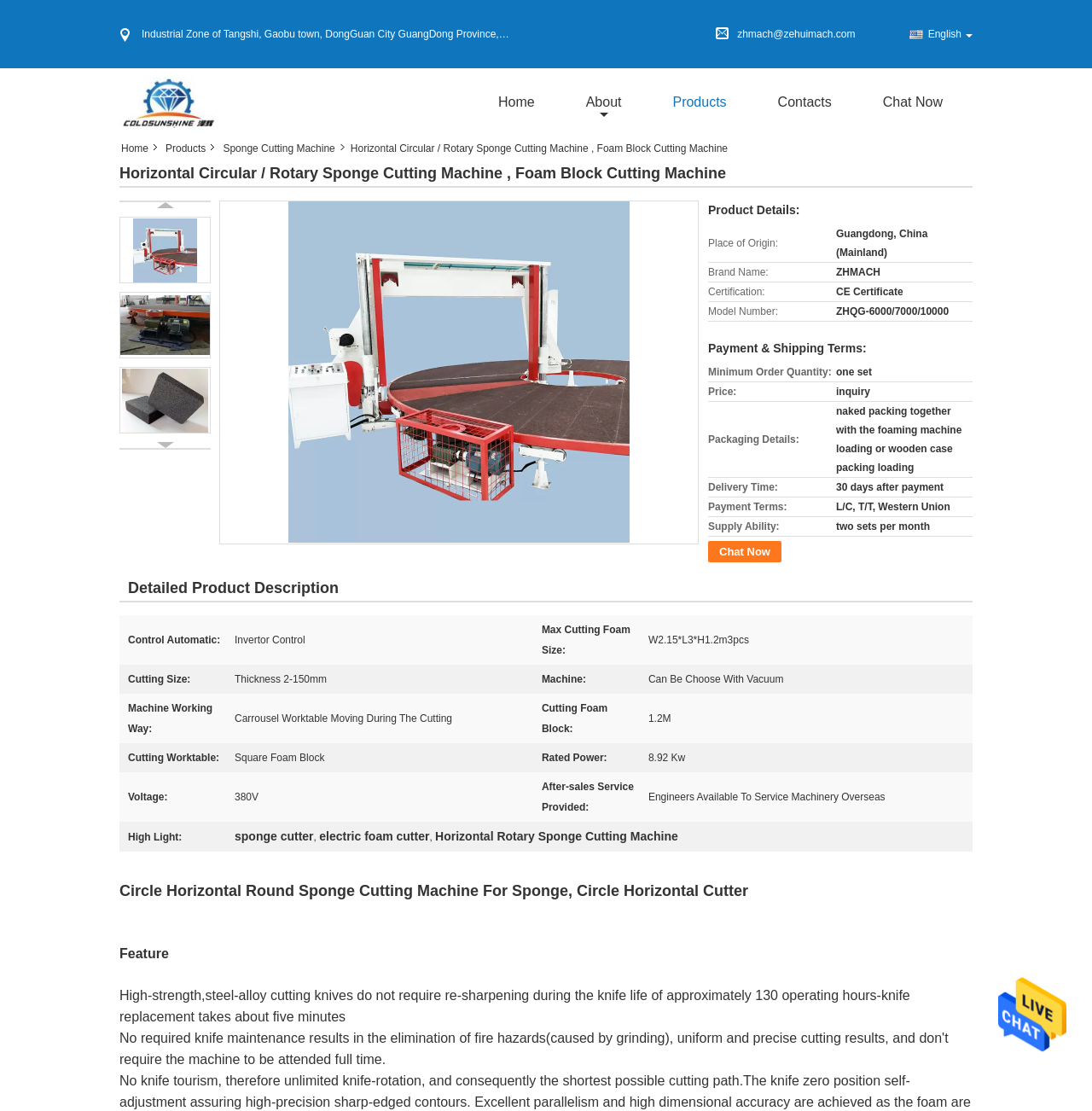Please determine the bounding box coordinates of the element to click in order to execute the following instruction: "Click Home". The coordinates should be four float numbers between 0 and 1, specified as [left, top, right, bottom].

[0.437, 0.061, 0.509, 0.123]